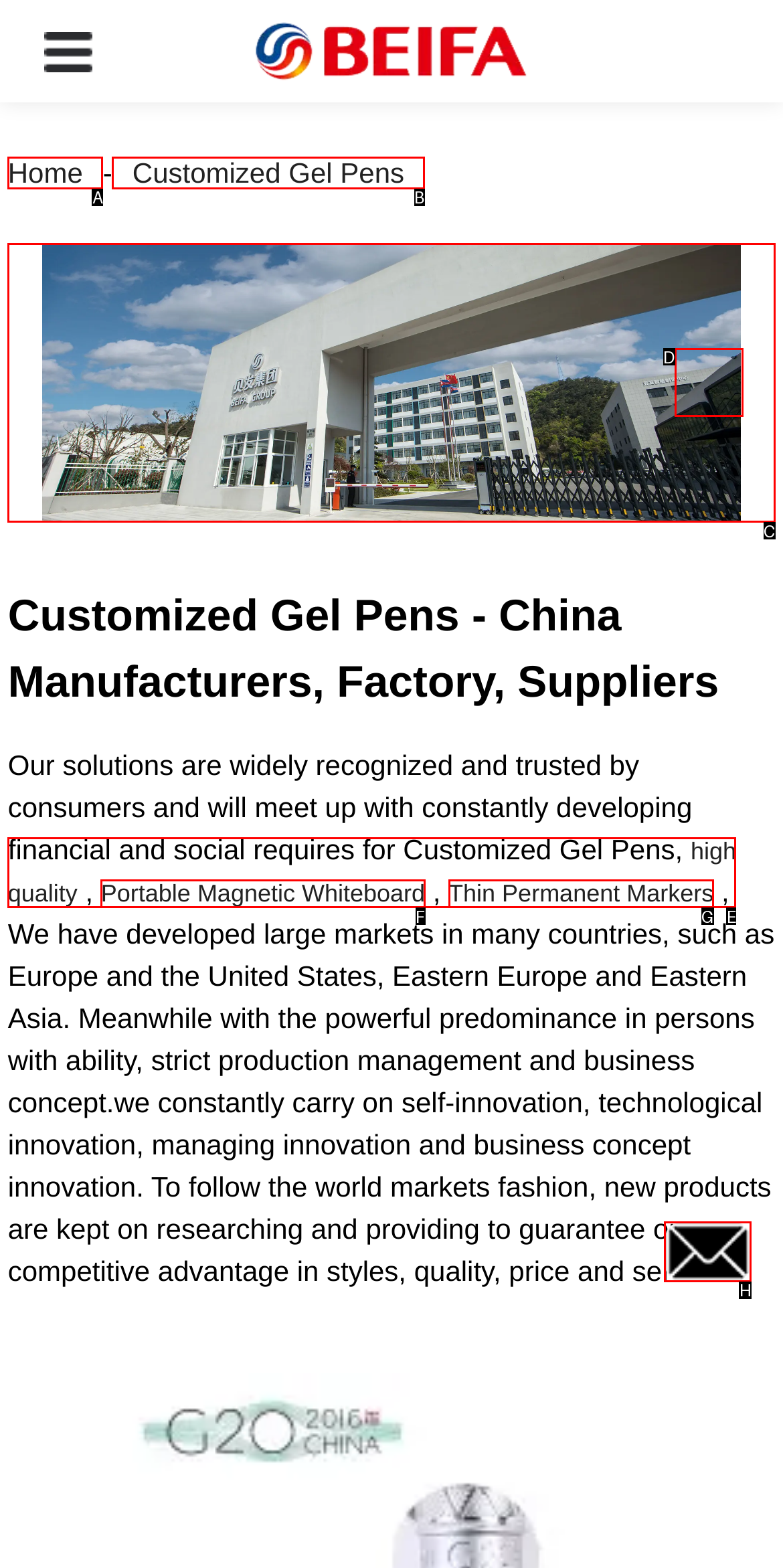Based on the element description: Home, choose the best matching option. Provide the letter of the option directly.

A